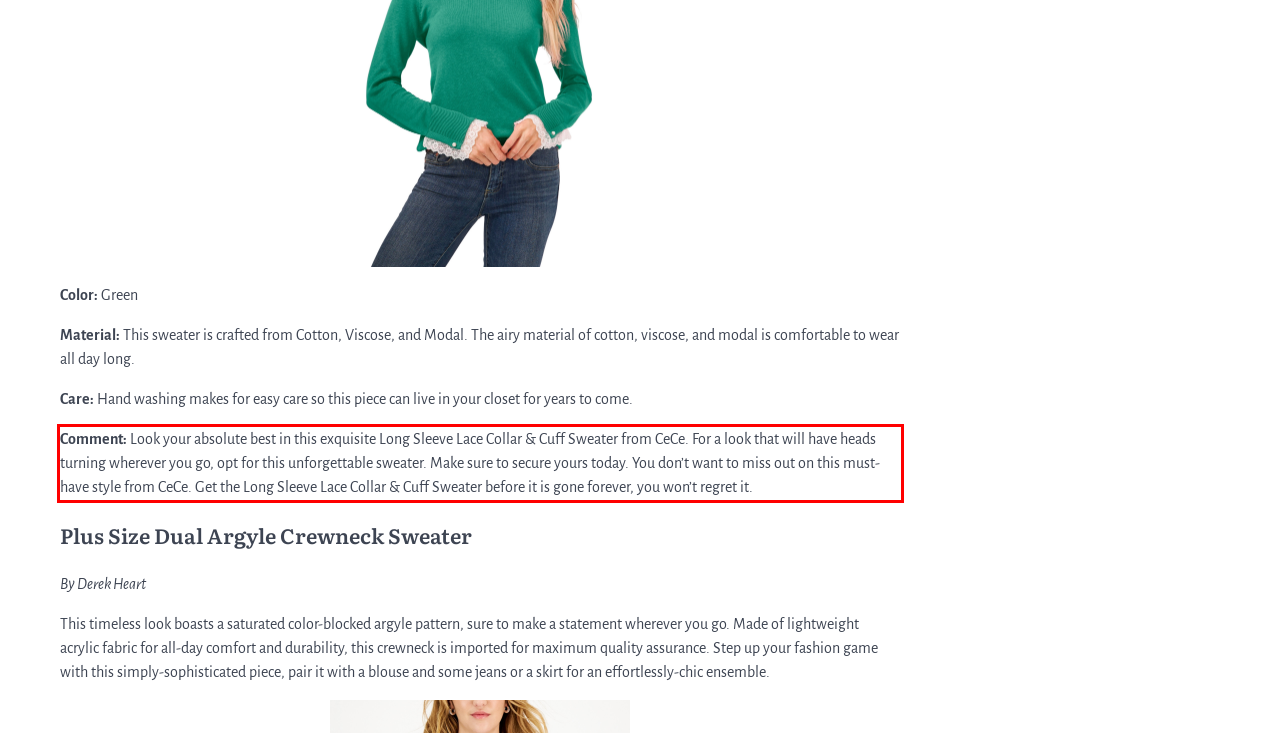Observe the screenshot of the webpage, locate the red bounding box, and extract the text content within it.

Comment: Look your absolute best in this exquisite Long Sleeve Lace Collar & Cuff Sweater from CeCe. For a look that will have heads turning wherever you go, opt for this unforgettable sweater. Make sure to secure yours today. You don’t want to miss out on this must-have style from CeCe. Get the Long Sleeve Lace Collar & Cuff Sweater before it is gone forever, you won’t regret it.